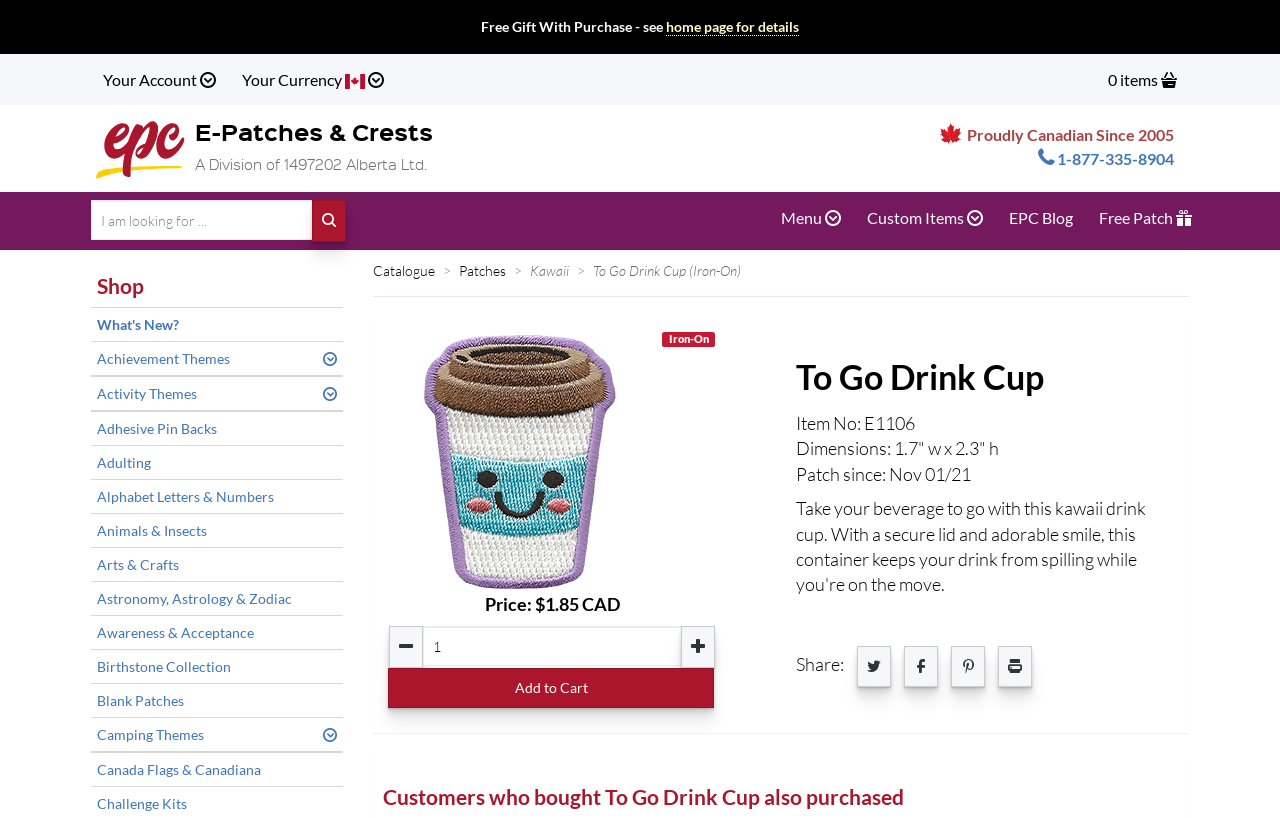Provide the bounding box coordinates of the UI element this sentence describes: "To Go Drink Cup (Iron-On)".

[0.463, 0.32, 0.579, 0.341]